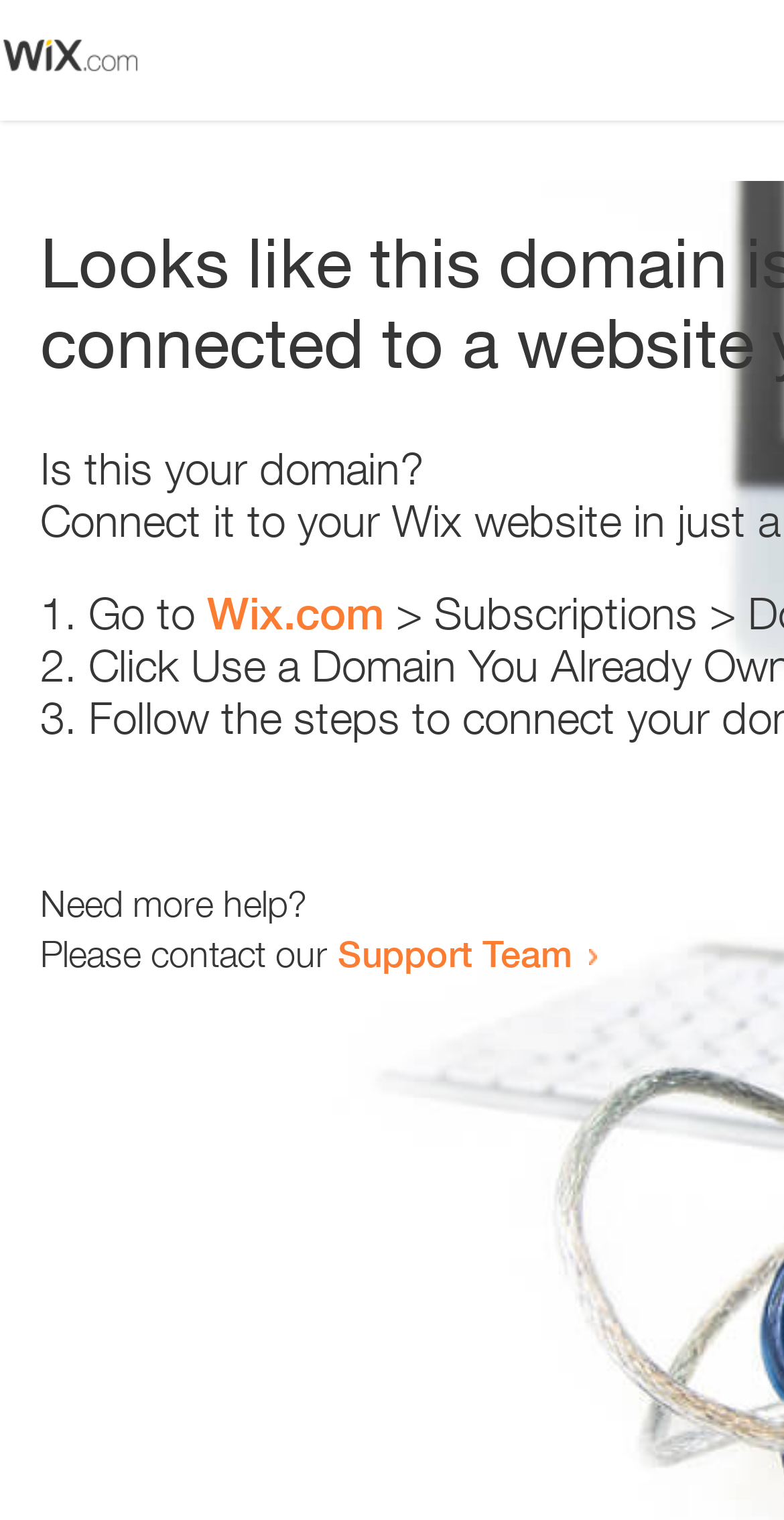What is the domain in question?
From the image, provide a succinct answer in one word or a short phrase.

this domain